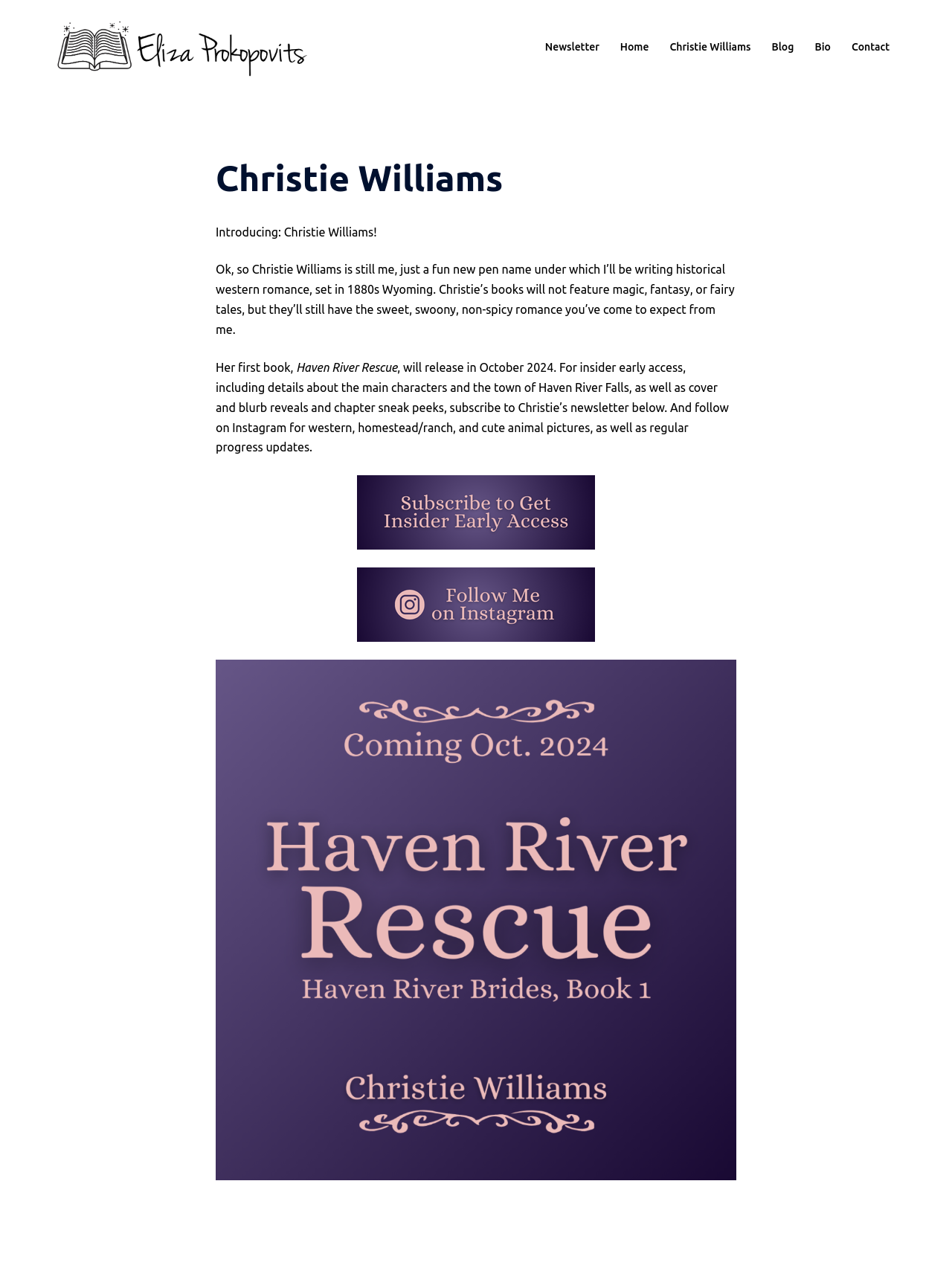Give a concise answer using only one word or phrase for this question:
What is the release date of Christie Williams' first book?

October 2024